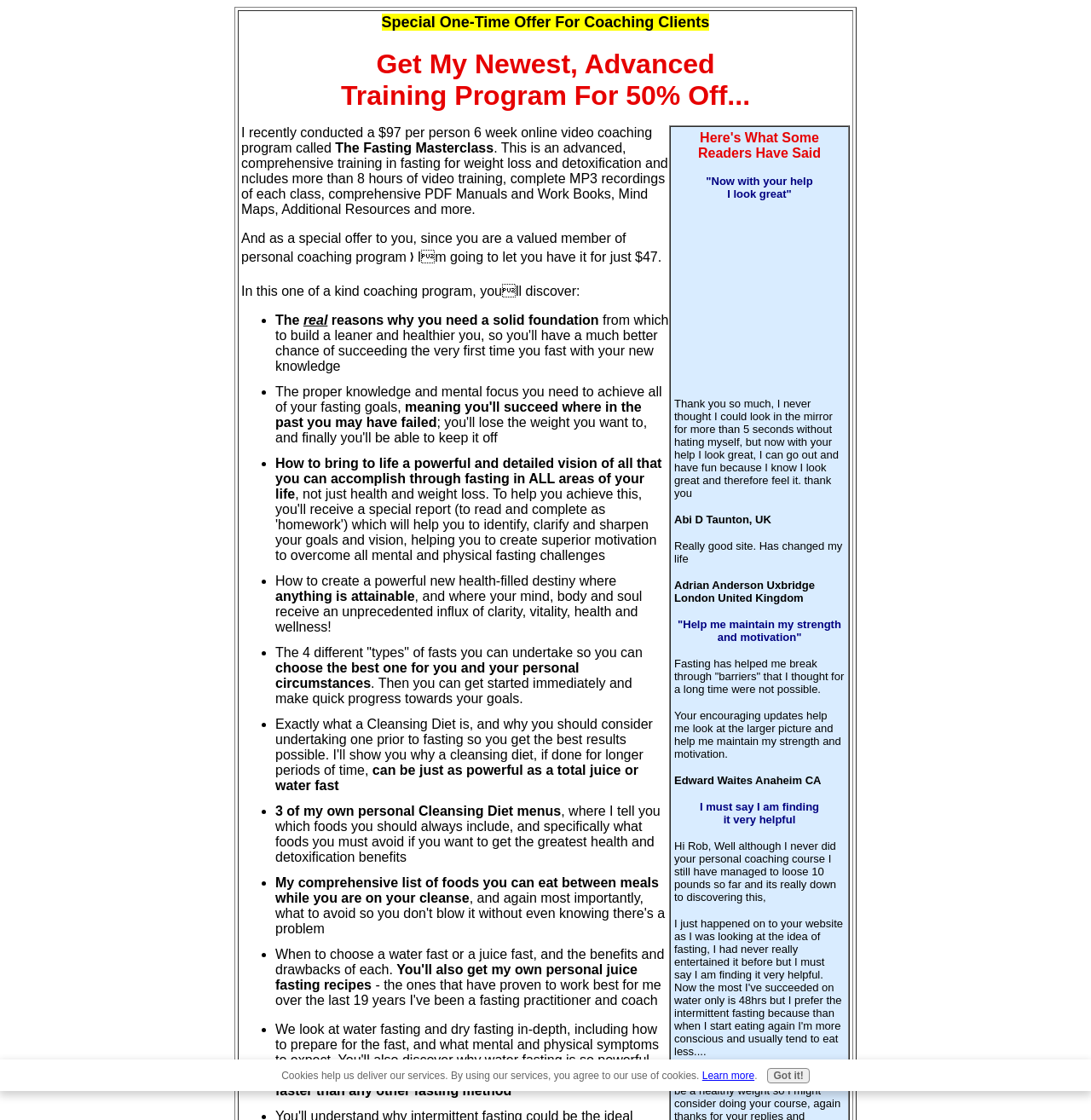Give the bounding box coordinates for the element described as: "Special".

[0.35, 0.012, 0.399, 0.027]